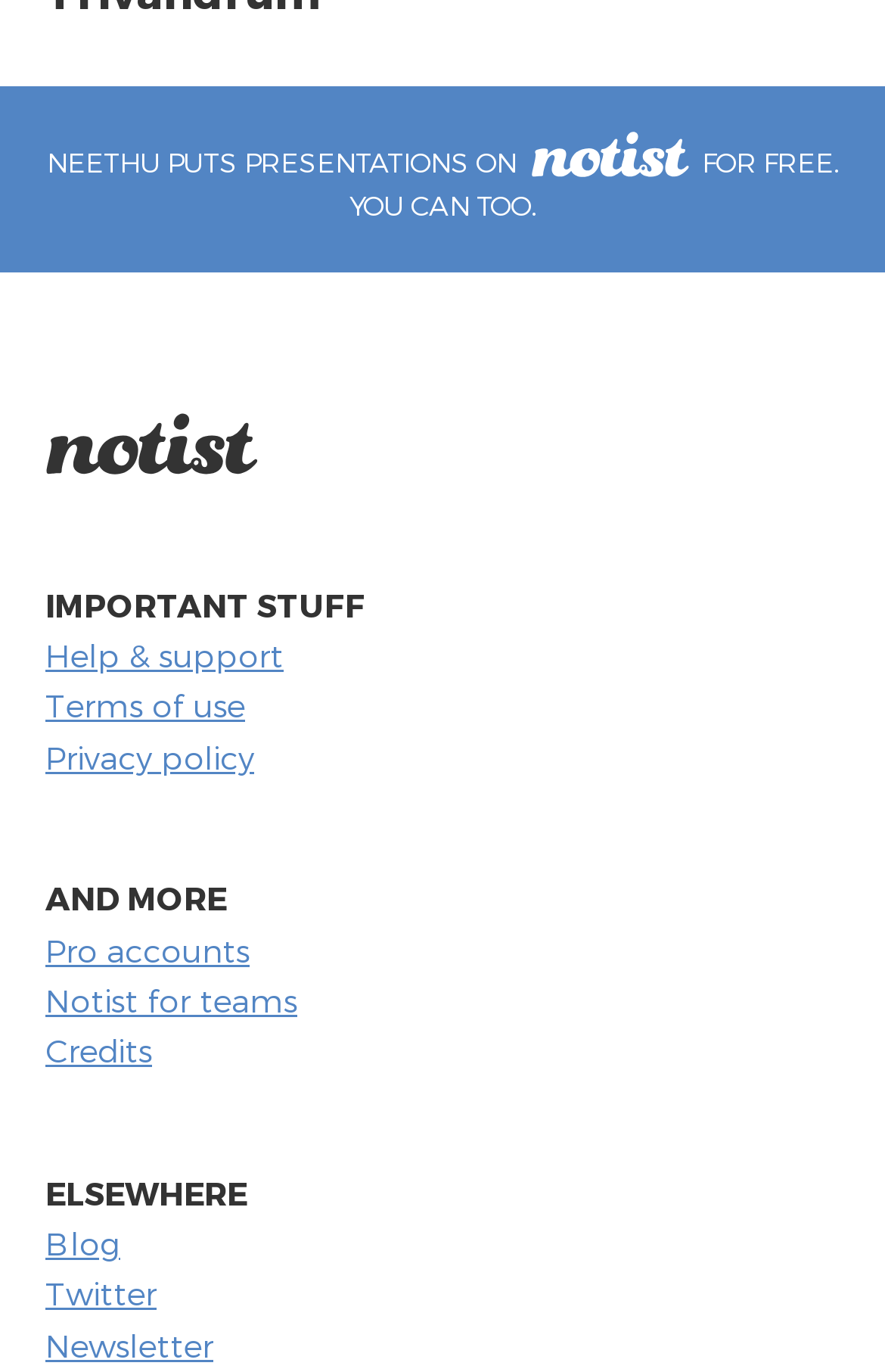Give a concise answer using one word or a phrase to the following question:
What is the name of the platform mentioned?

Notist